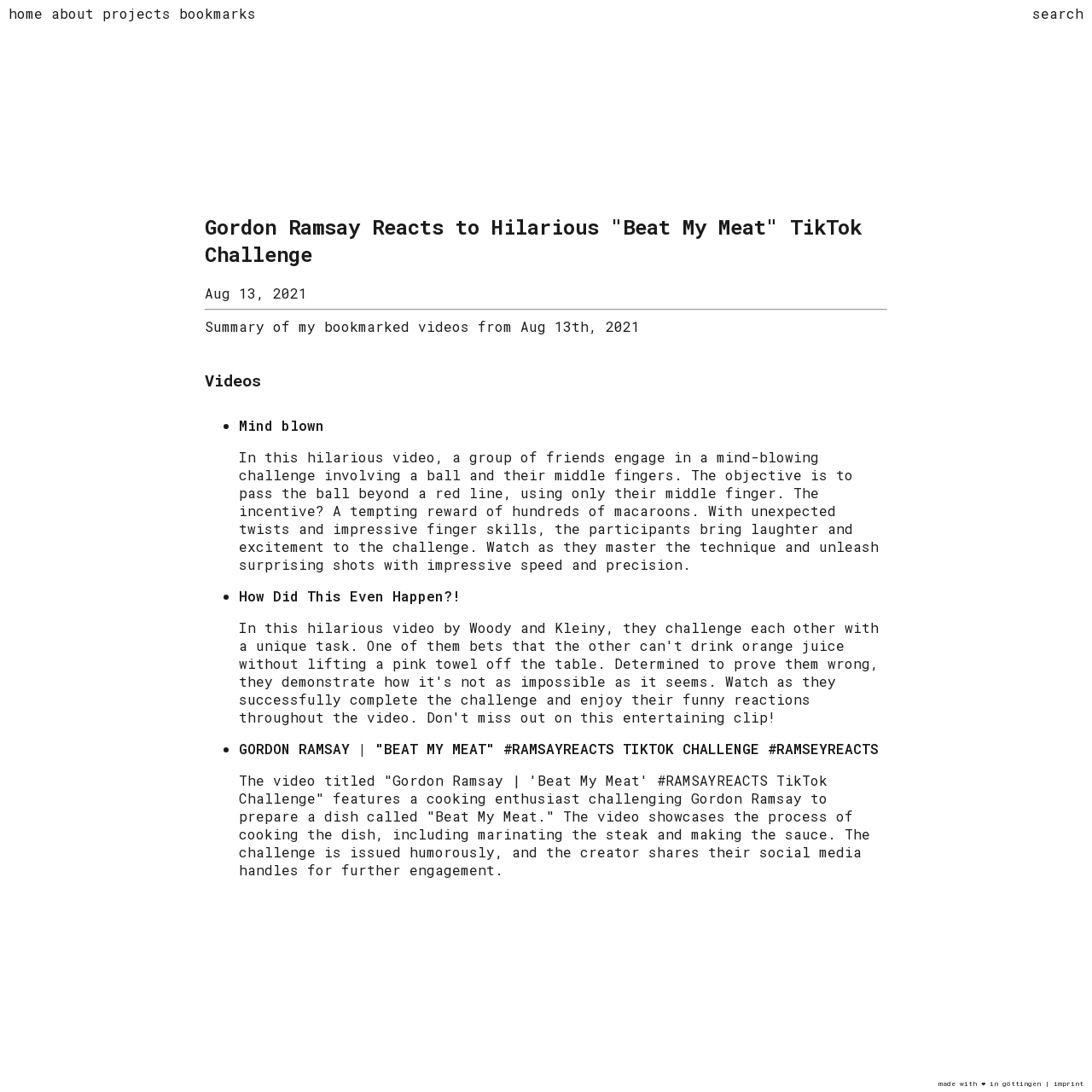Identify the bounding box for the UI element described as: "bookmarks". The coordinates should be four float numbers between 0 and 1, i.e., [left, top, right, bottom].

[0.164, 0.004, 0.234, 0.02]